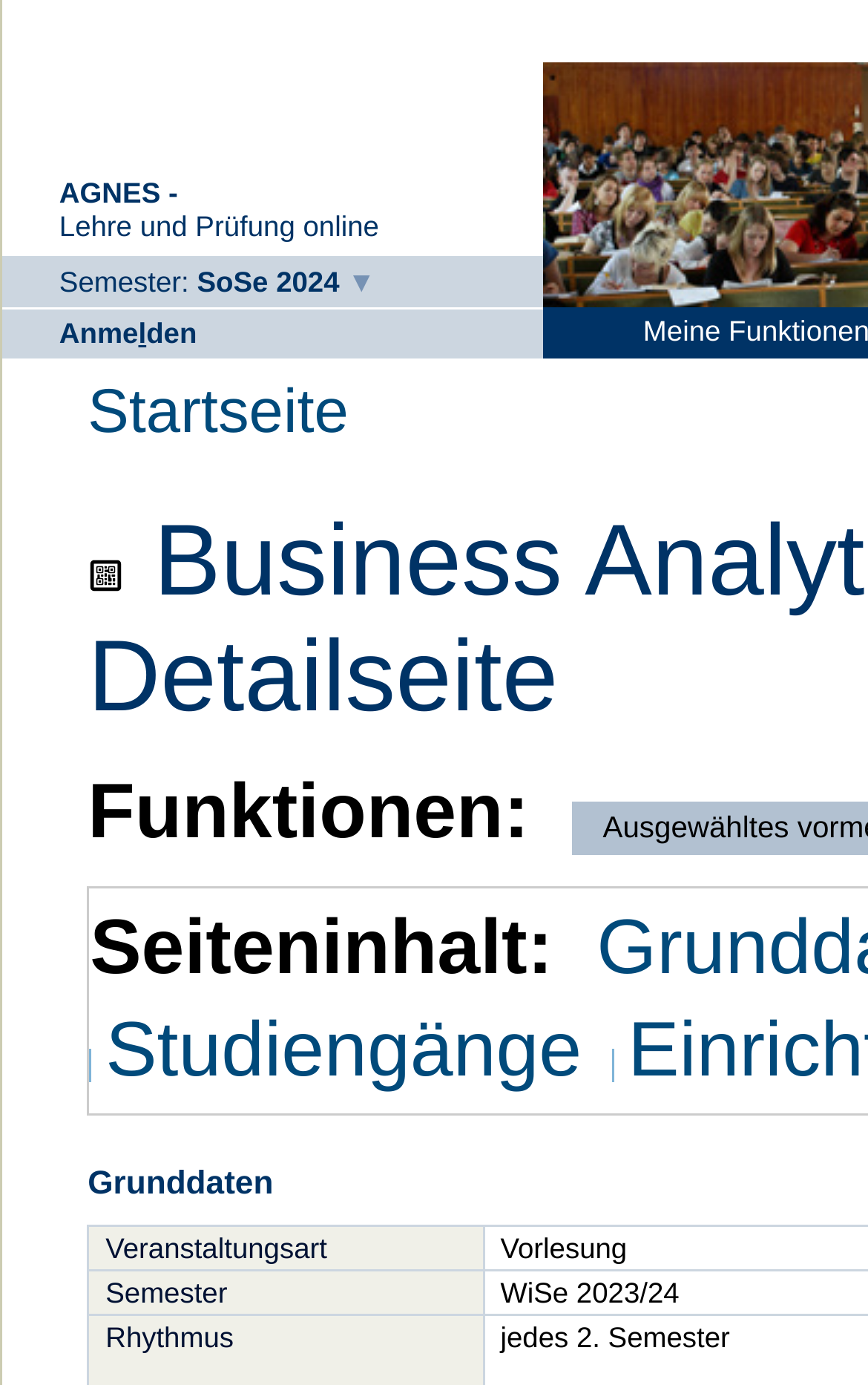What is the name of the university?
Please provide a comprehensive answer based on the information in the image.

I found the name of the university by looking at the Root Element which is labeled as 'Humboldt-Universität zu Berlin - Vorlesung: Business Analytics and Data Science'.